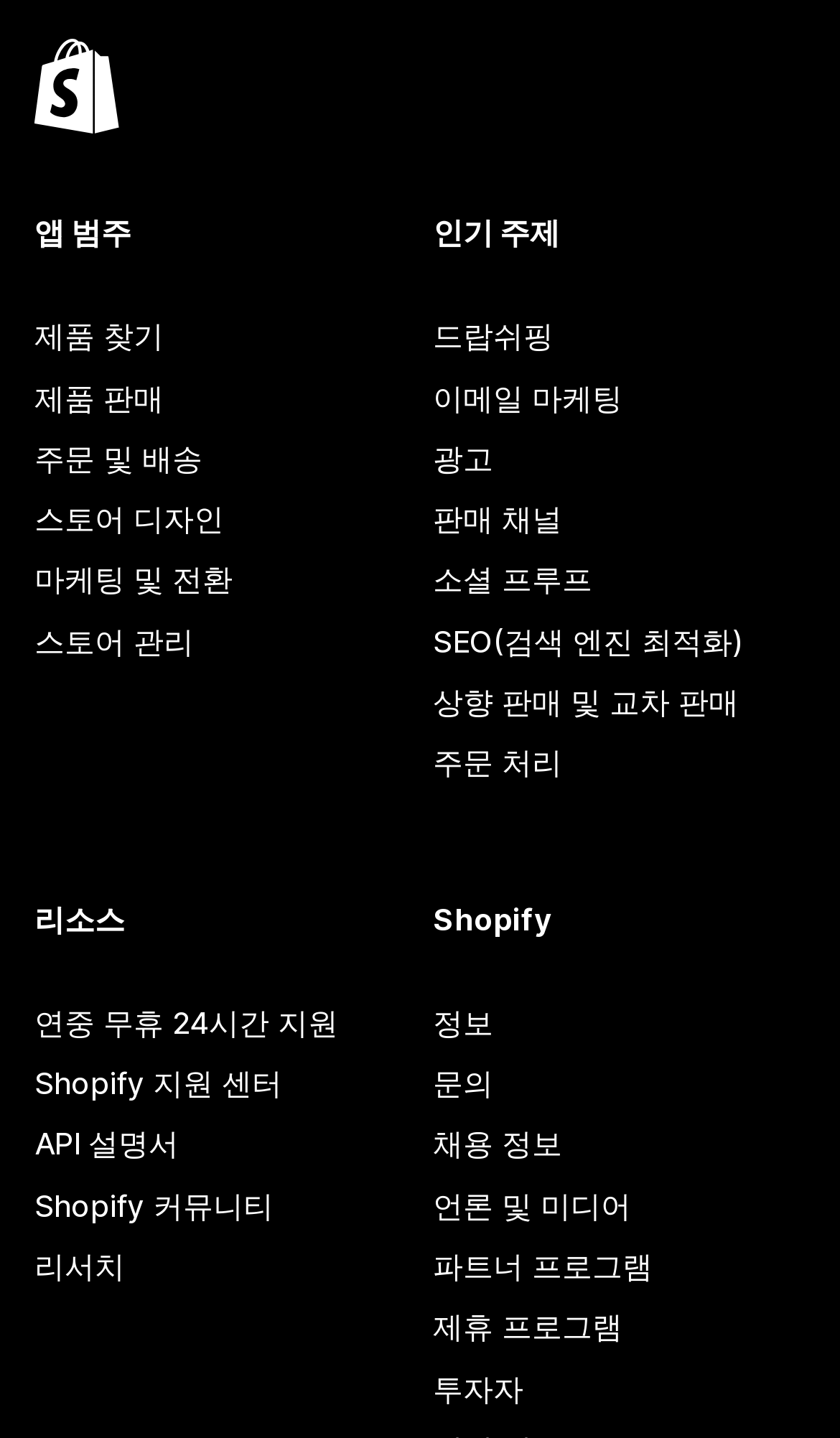What is the last link under the 'Resources' section?
Refer to the screenshot and respond with a concise word or phrase.

Research